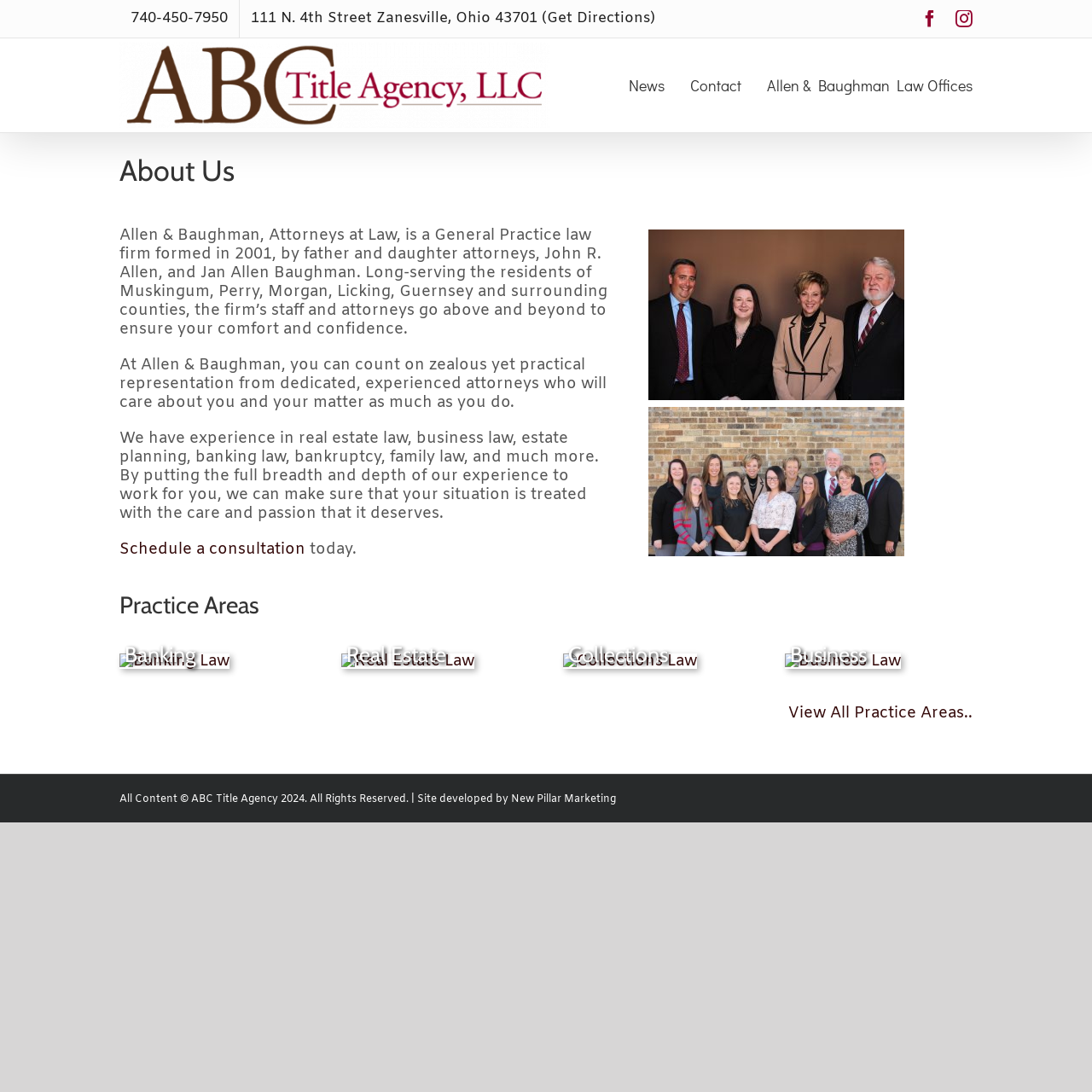Using the webpage screenshot, locate the HTML element that fits the following description and provide its bounding box: "Schedule a consultation".

[0.109, 0.494, 0.28, 0.513]